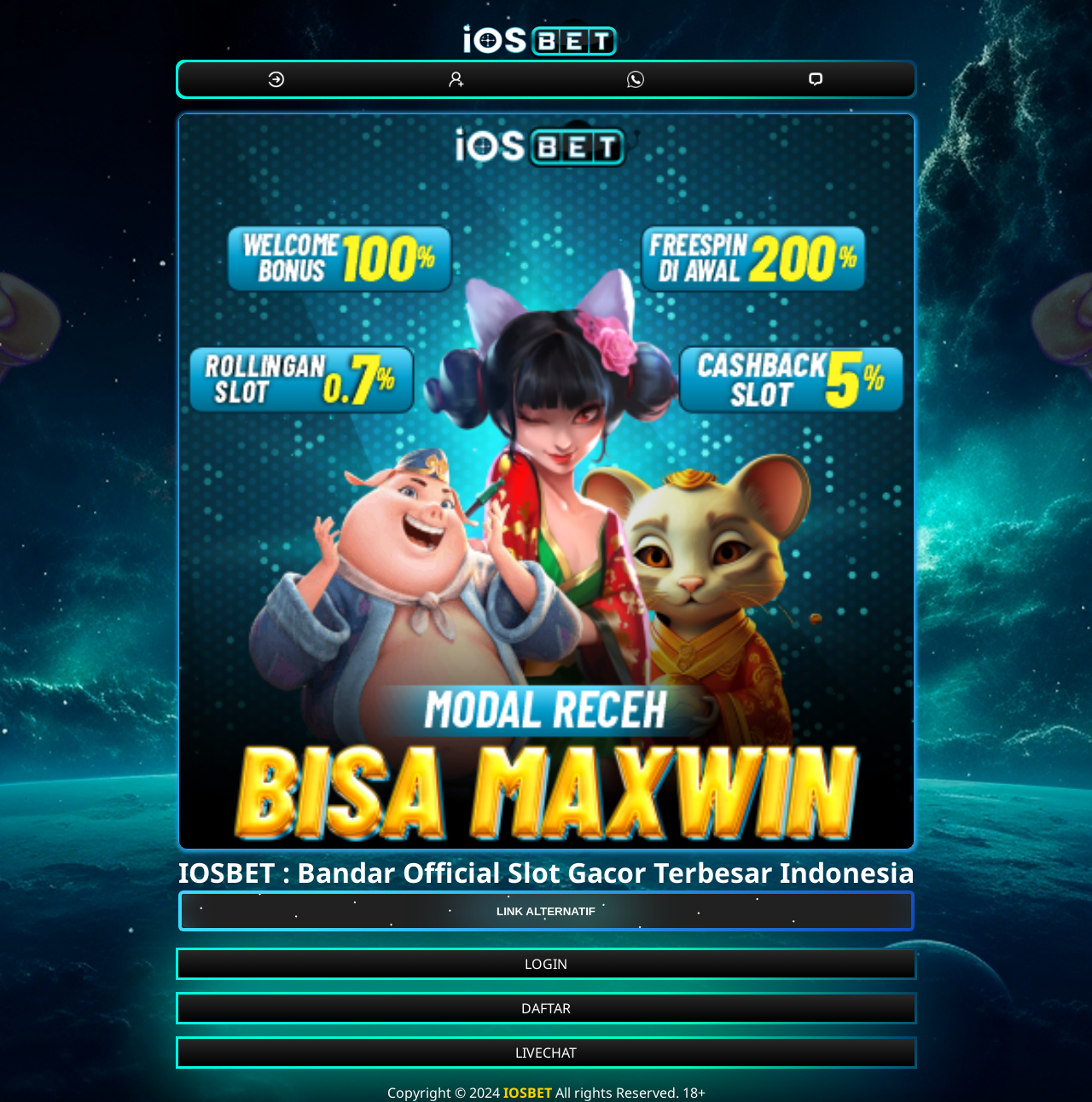What is the copyright year of the website?
Provide a comprehensive and detailed answer to the question.

The copyright year of the website is 2024, which is mentioned in the StaticText element at the bottom of the webpage with a bounding box of [0.354, 0.983, 0.461, 1.0].